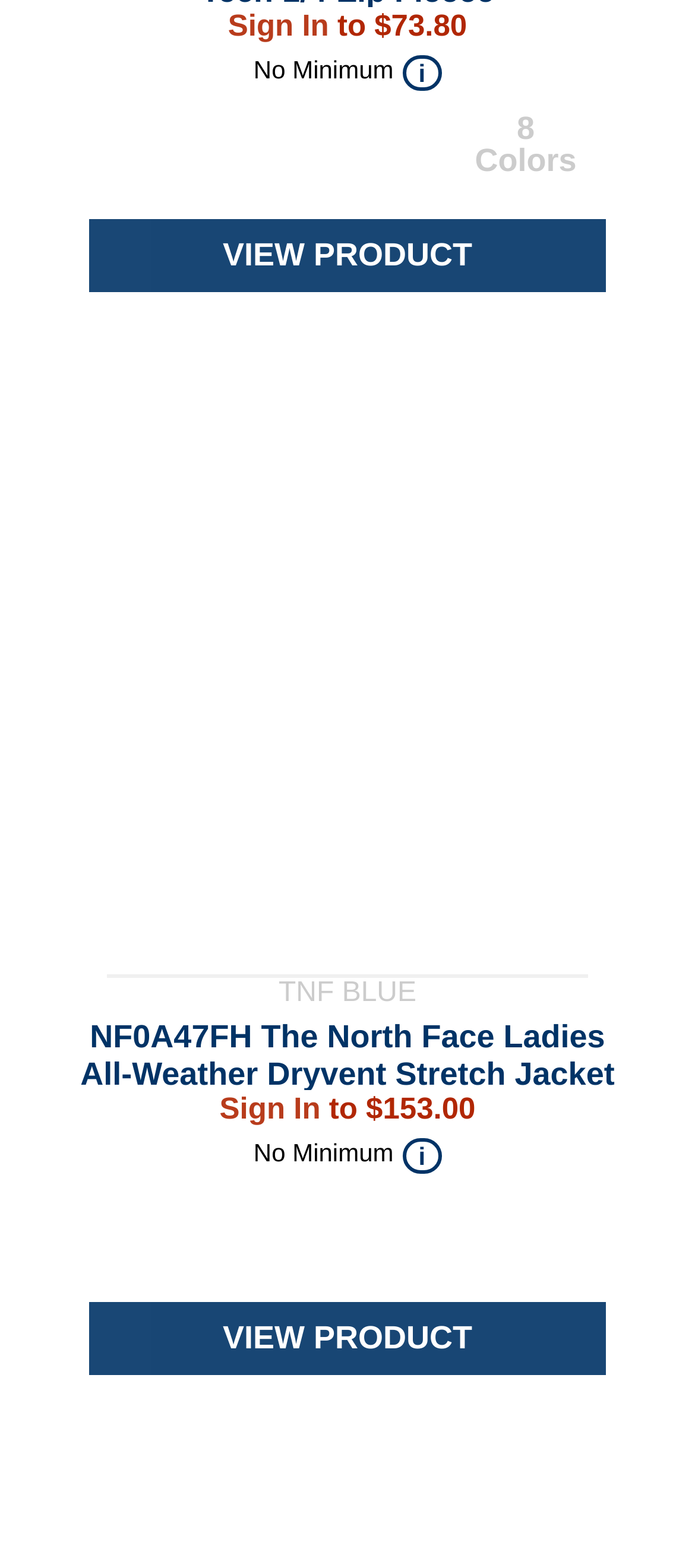What is the price of the first product?
Please provide a comprehensive answer based on the information in the image.

The first product's price is mentioned as '$73.80' in the StaticText element with bounding box coordinates [0.539, 0.006, 0.672, 0.027].